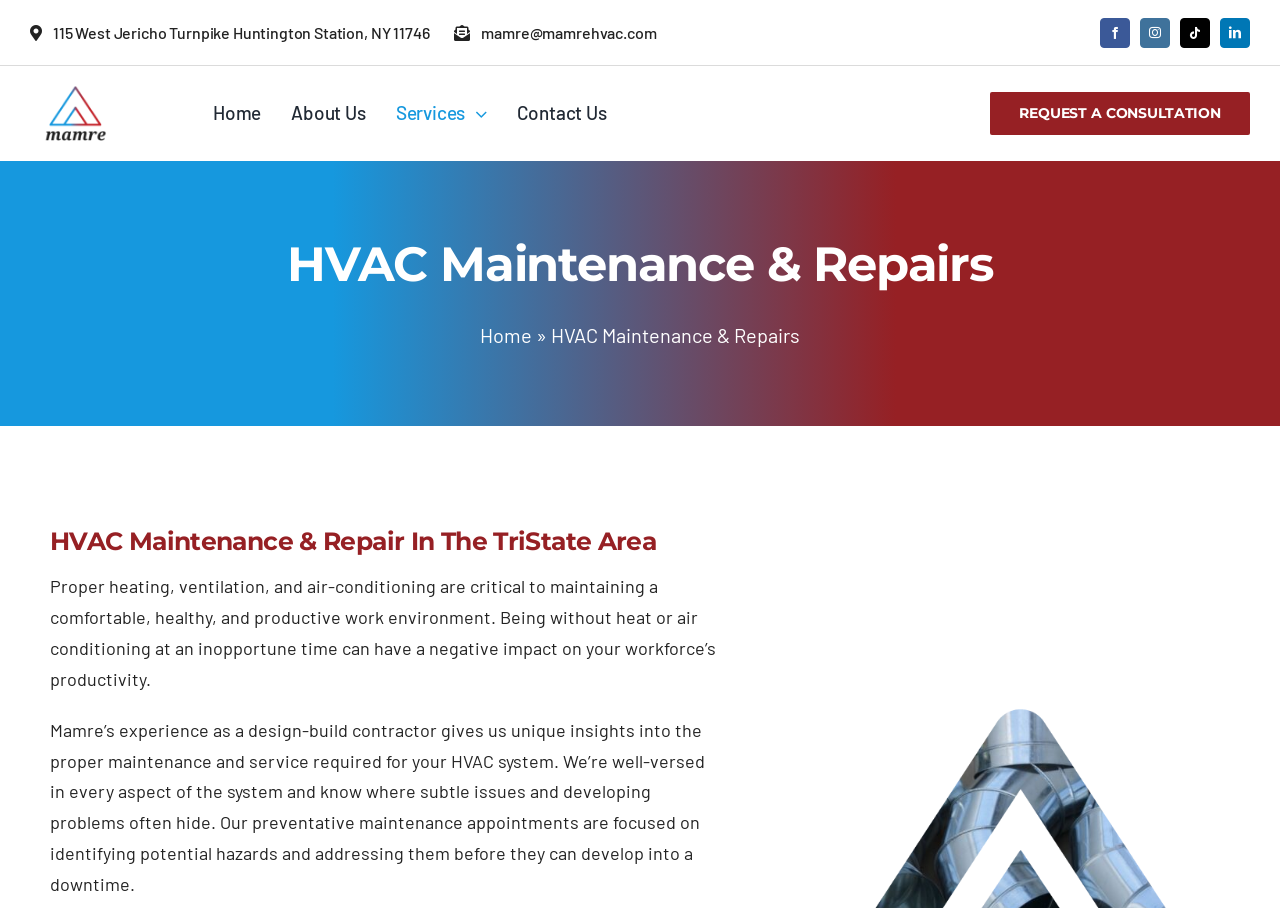Find the bounding box coordinates for the UI element whose description is: "REQUEST A CONSULTATION". The coordinates should be four float numbers between 0 and 1, in the format [left, top, right, bottom].

[0.773, 0.101, 0.977, 0.149]